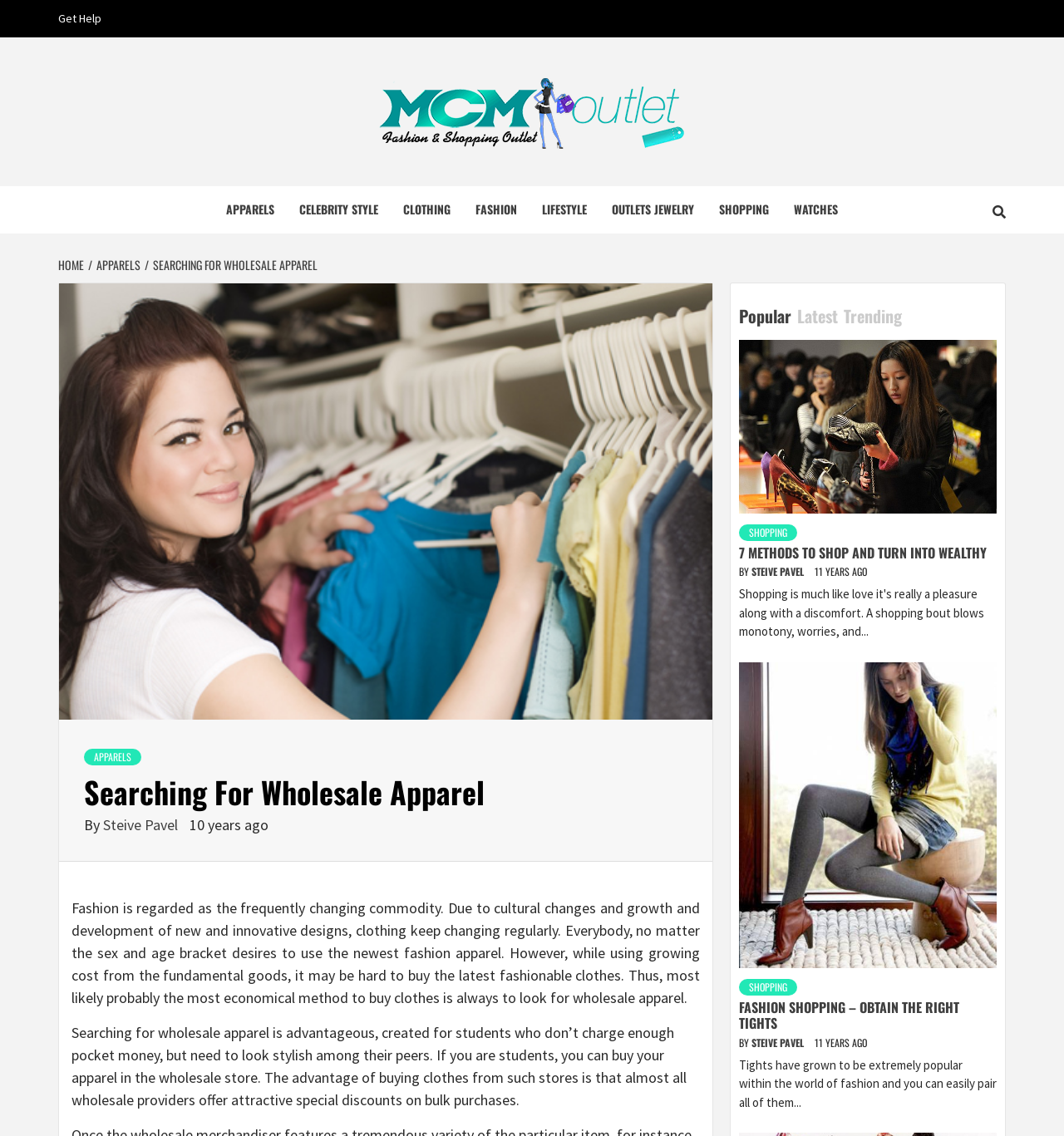Identify the bounding box coordinates of the clickable region necessary to fulfill the following instruction: "View HOME page". The bounding box coordinates should be four float numbers between 0 and 1, i.e., [left, top, right, bottom].

[0.055, 0.225, 0.083, 0.241]